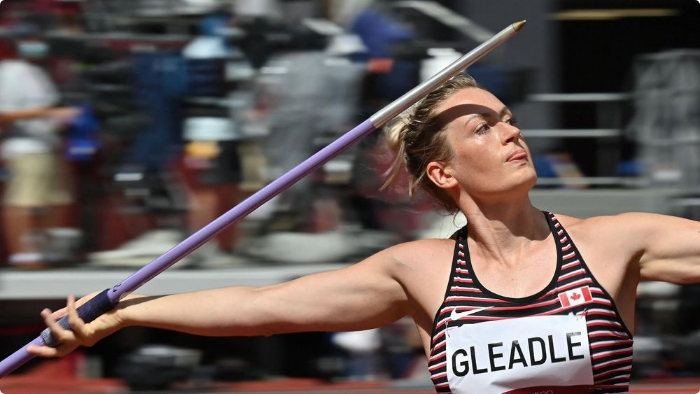What is Liz Gleadle's ranking in the qualification round?
Answer the question with as much detail as you can, using the image as a reference.

According to the caption, Liz Gleadle ultimately placed 23rd with a throw of 58.19m in the qualification round of the 2020 Olympic Games.